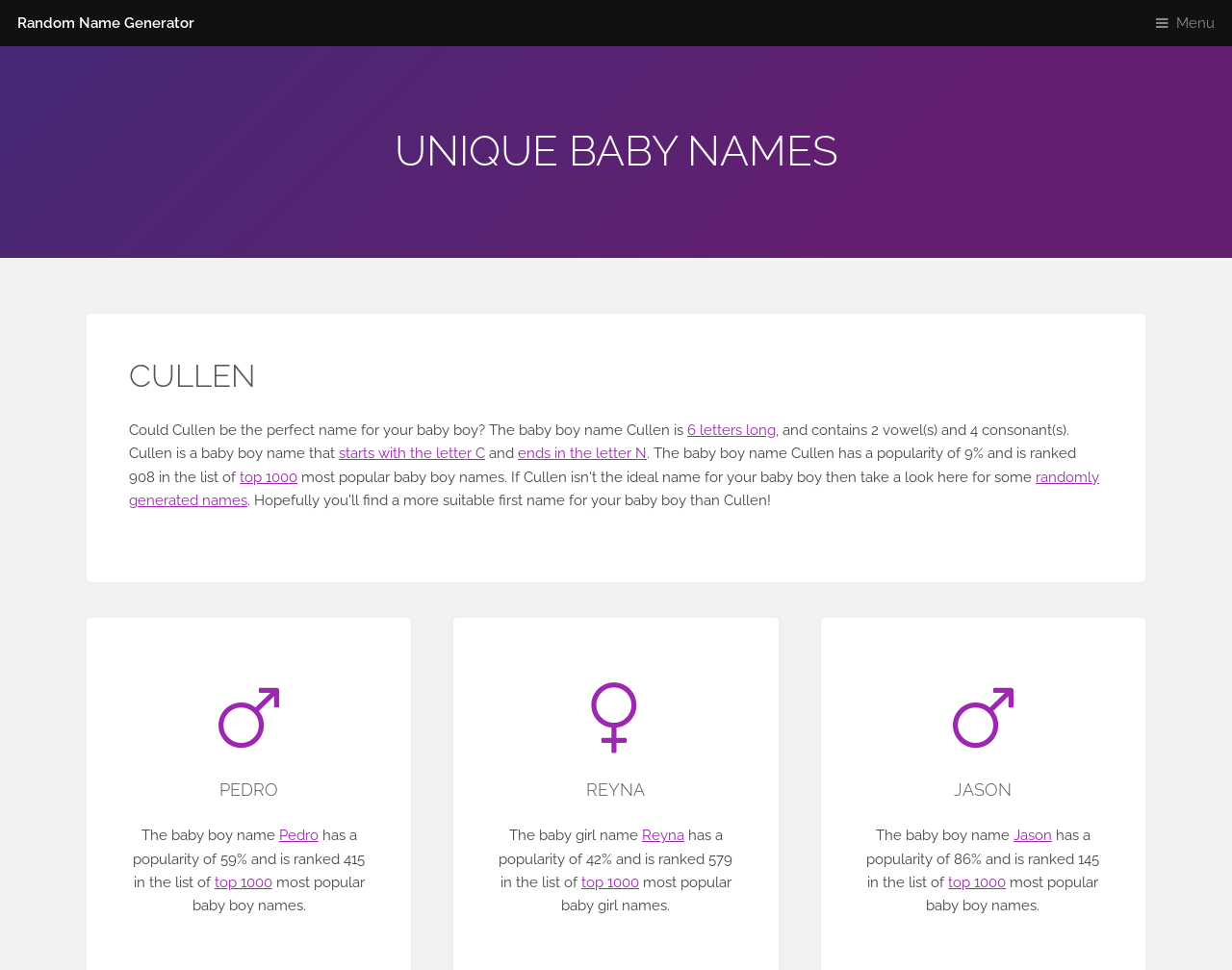Please identify the bounding box coordinates of the element that needs to be clicked to execute the following command: "Explore names starting with the letter C". Provide the bounding box using four float numbers between 0 and 1, formatted as [left, top, right, bottom].

[0.275, 0.459, 0.394, 0.476]